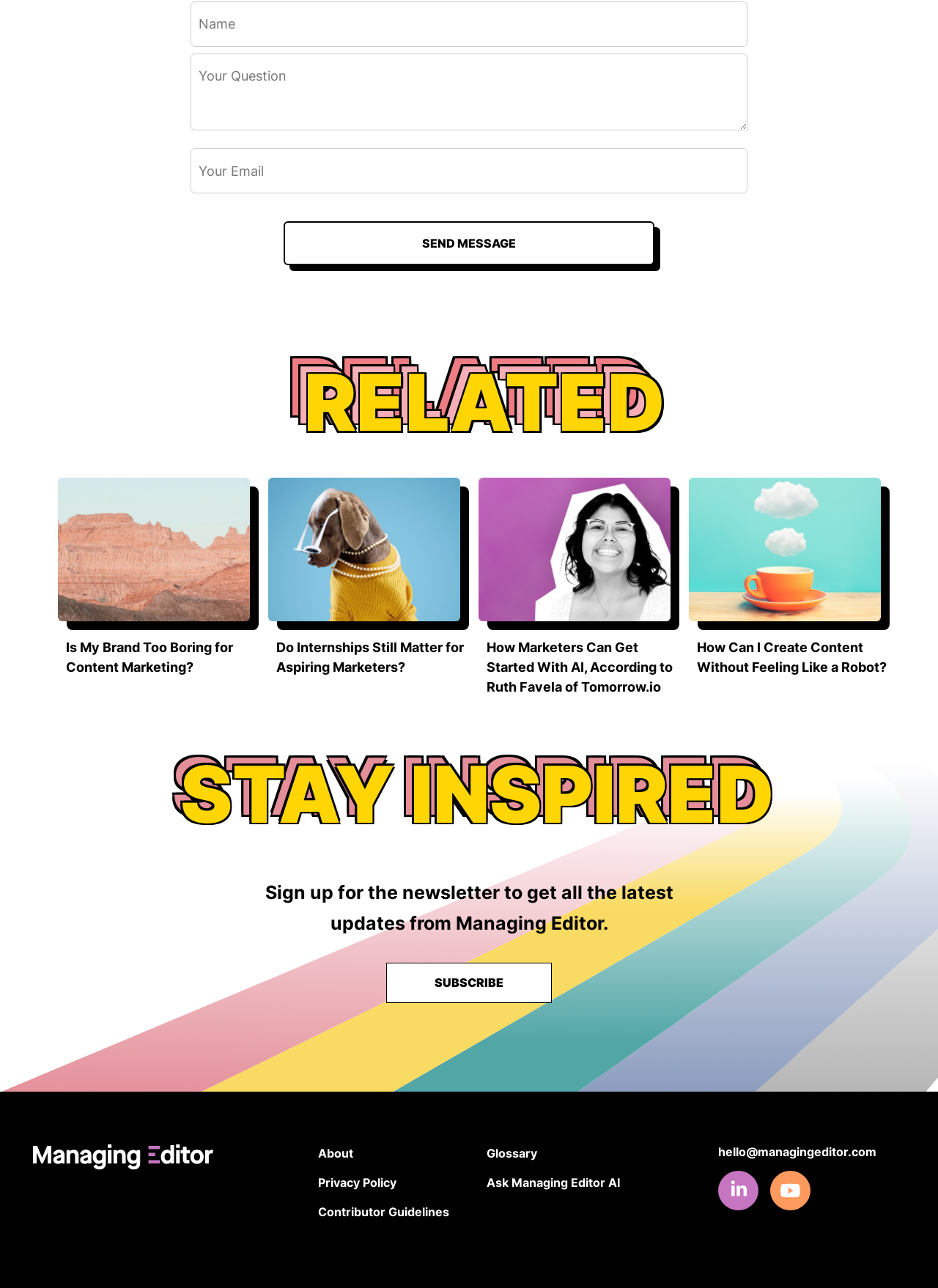What is the purpose of the form at the top?
Offer a detailed and full explanation in response to the question.

The form at the top of the webpage has three text boxes for 'Your Name', 'Your Question', and 'Your Email', and a 'Send Message' button. This suggests that the purpose of the form is to allow users to send a message or inquiry to the website owner or administrator.